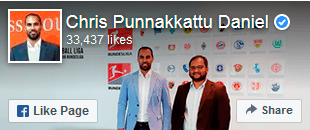How many likes does Chris have?
Look at the screenshot and respond with a single word or phrase.

33,437